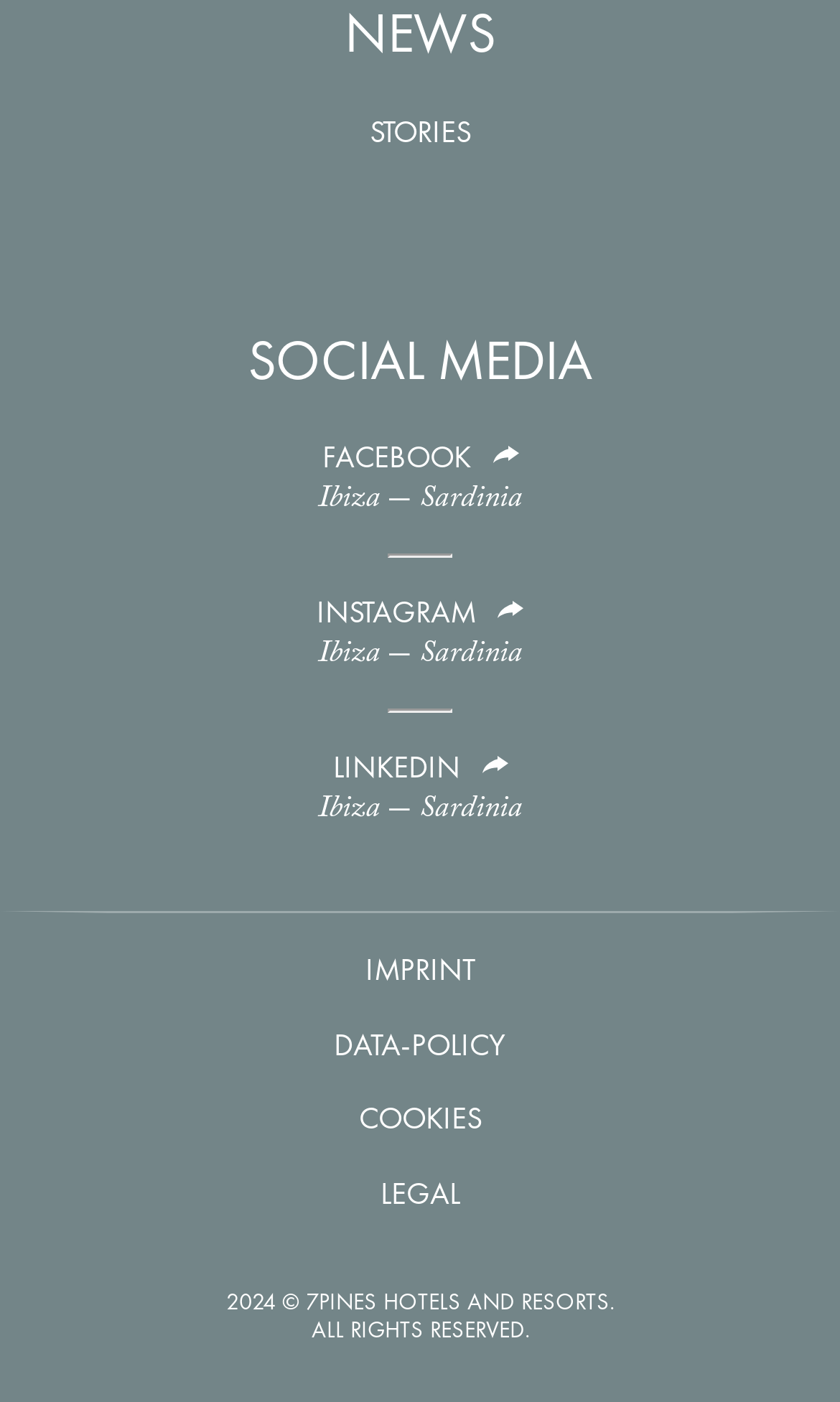Specify the bounding box coordinates for the region that must be clicked to perform the given instruction: "Click on FACEBOOK".

[0.383, 0.312, 0.56, 0.34]